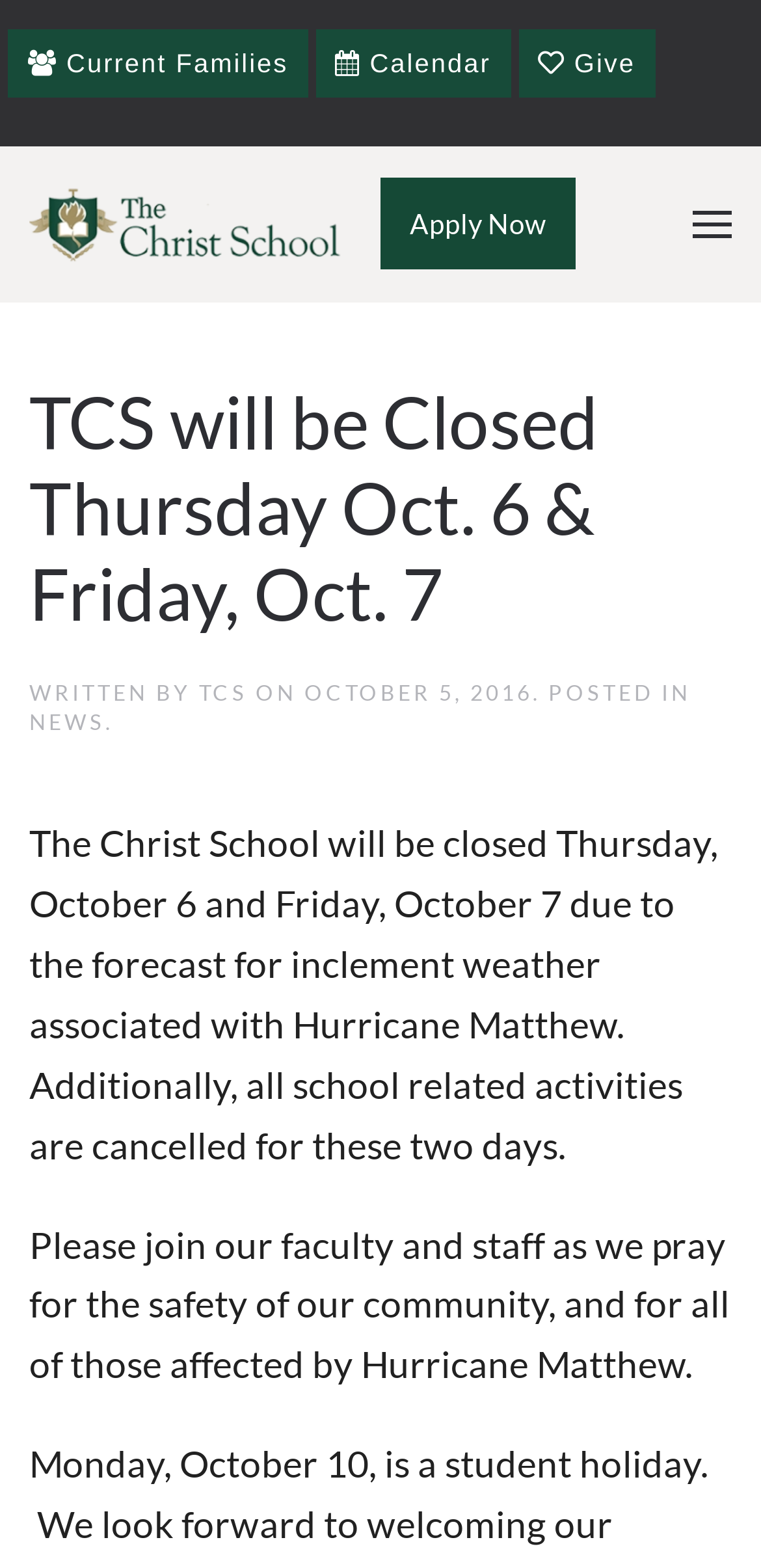Please identify the bounding box coordinates of the element I should click to complete this instruction: 'View calendar'. The coordinates should be given as four float numbers between 0 and 1, like this: [left, top, right, bottom].

[0.415, 0.022, 0.671, 0.051]